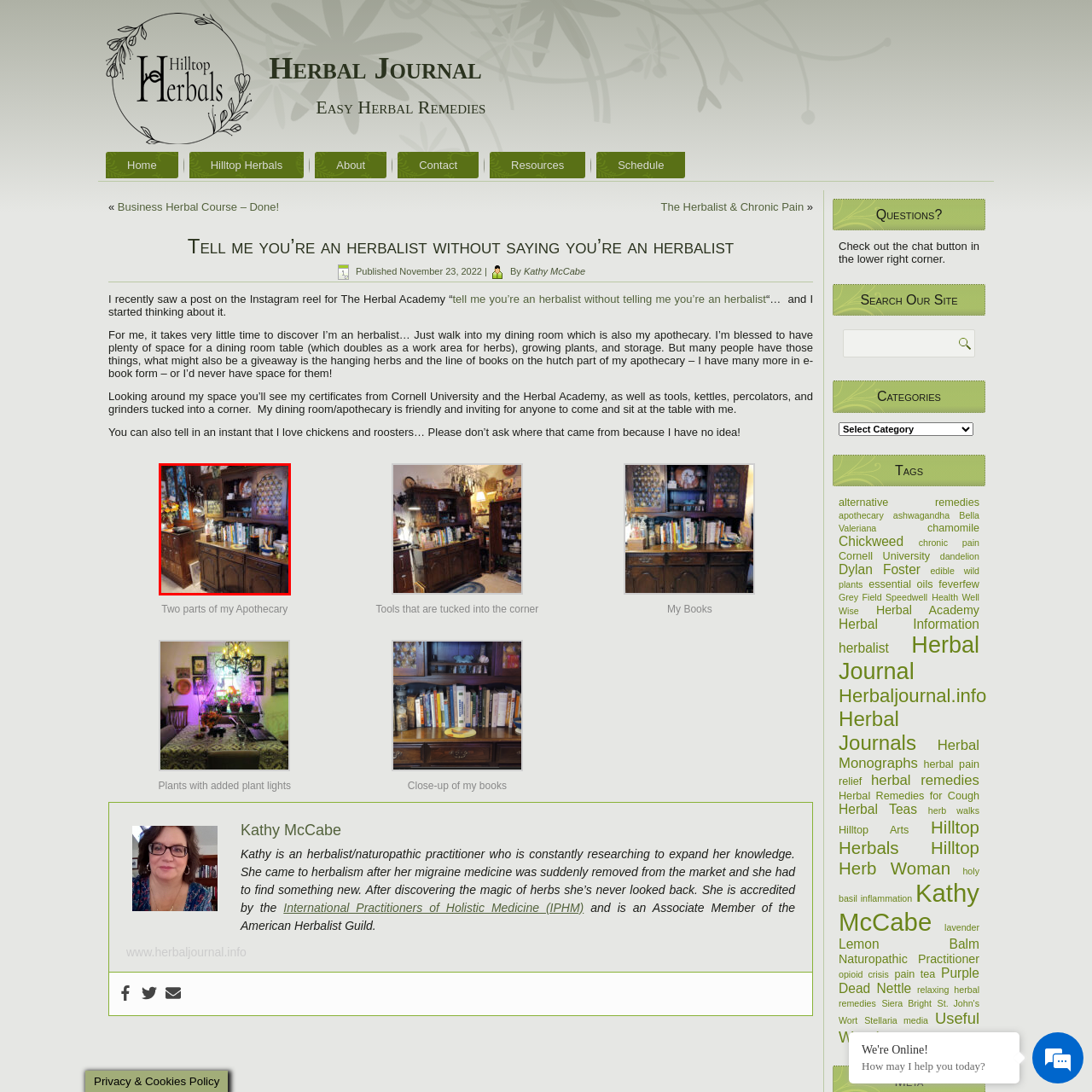Study the image enclosed in red and provide a single-word or short-phrase answer: What is the purpose of the space besides storage?

Preparation